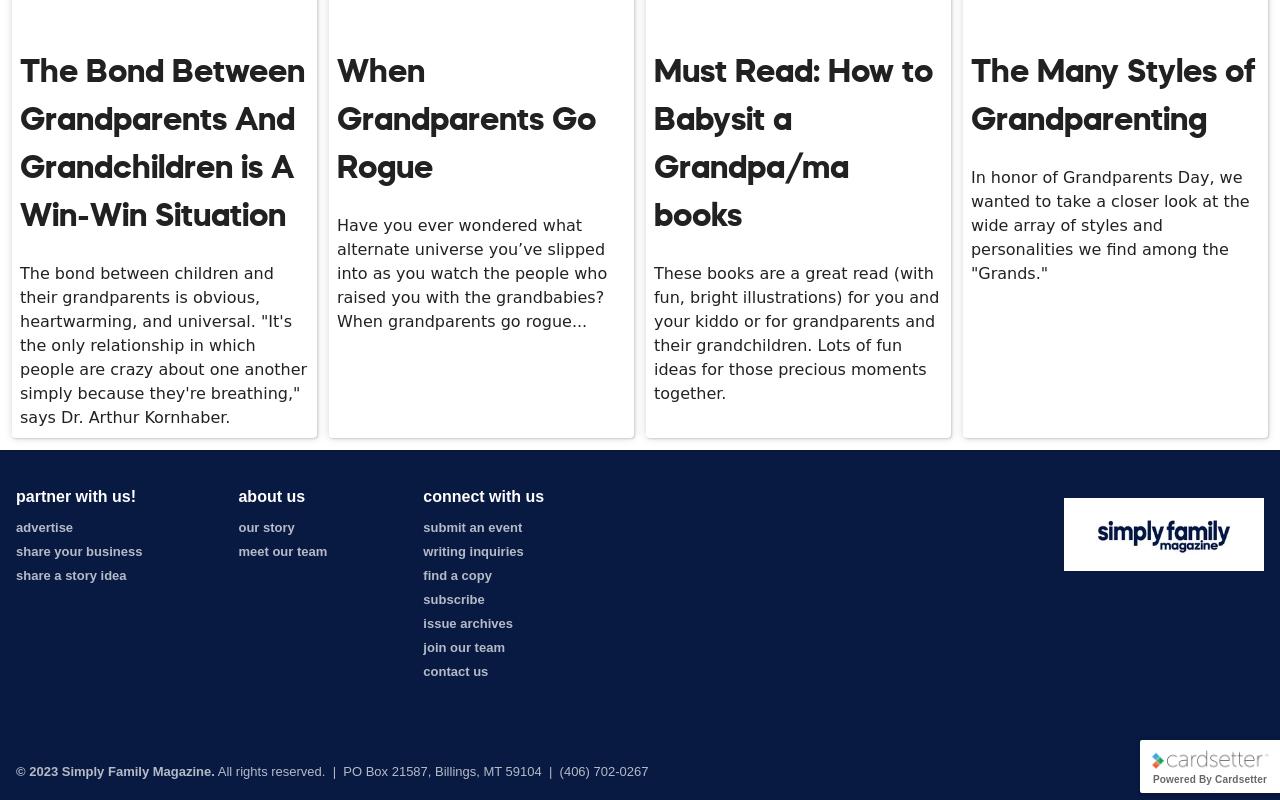Extract the bounding box coordinates for the described element: "subscribe". The coordinates should be represented as four float numbers between 0 and 1: [left, top, right, bottom].

[0.331, 0.74, 0.379, 0.759]